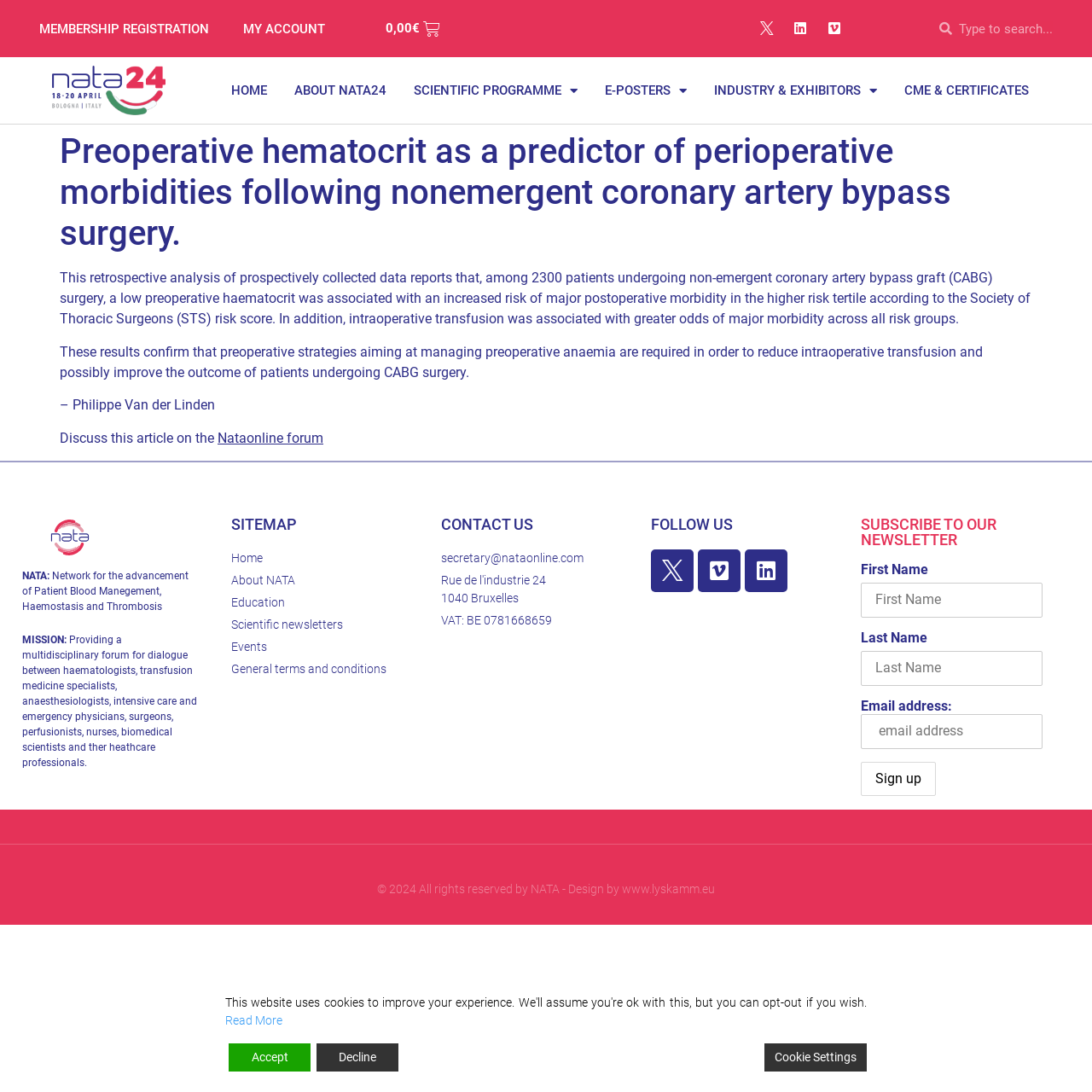Find the bounding box coordinates of the clickable element required to execute the following instruction: "Subscribe to the newsletter". Provide the coordinates as four float numbers between 0 and 1, i.e., [left, top, right, bottom].

[0.788, 0.697, 0.857, 0.729]